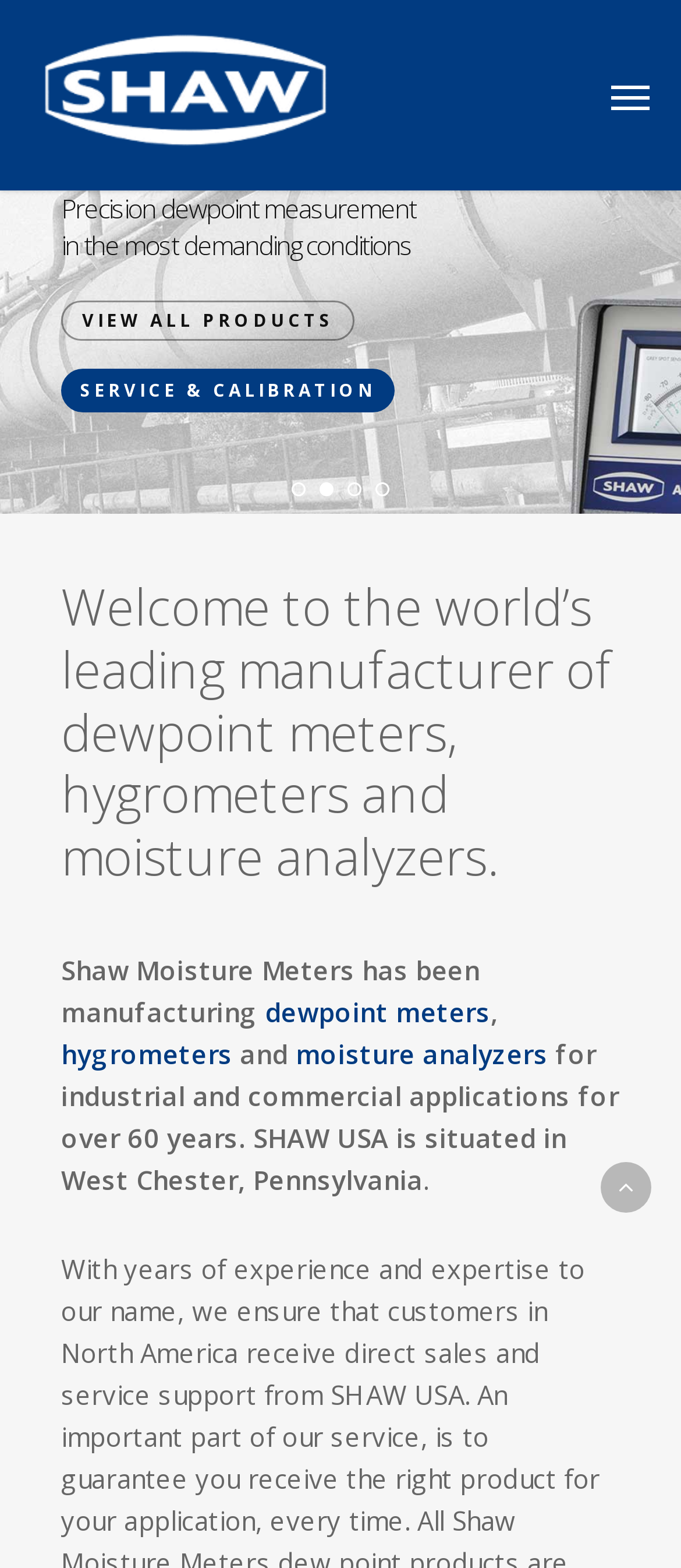Please predict the bounding box coordinates of the element's region where a click is necessary to complete the following instruction: "Read about the company". The coordinates should be represented by four float numbers between 0 and 1, i.e., [left, top, right, bottom].

[0.605, 0.235, 0.844, 0.263]